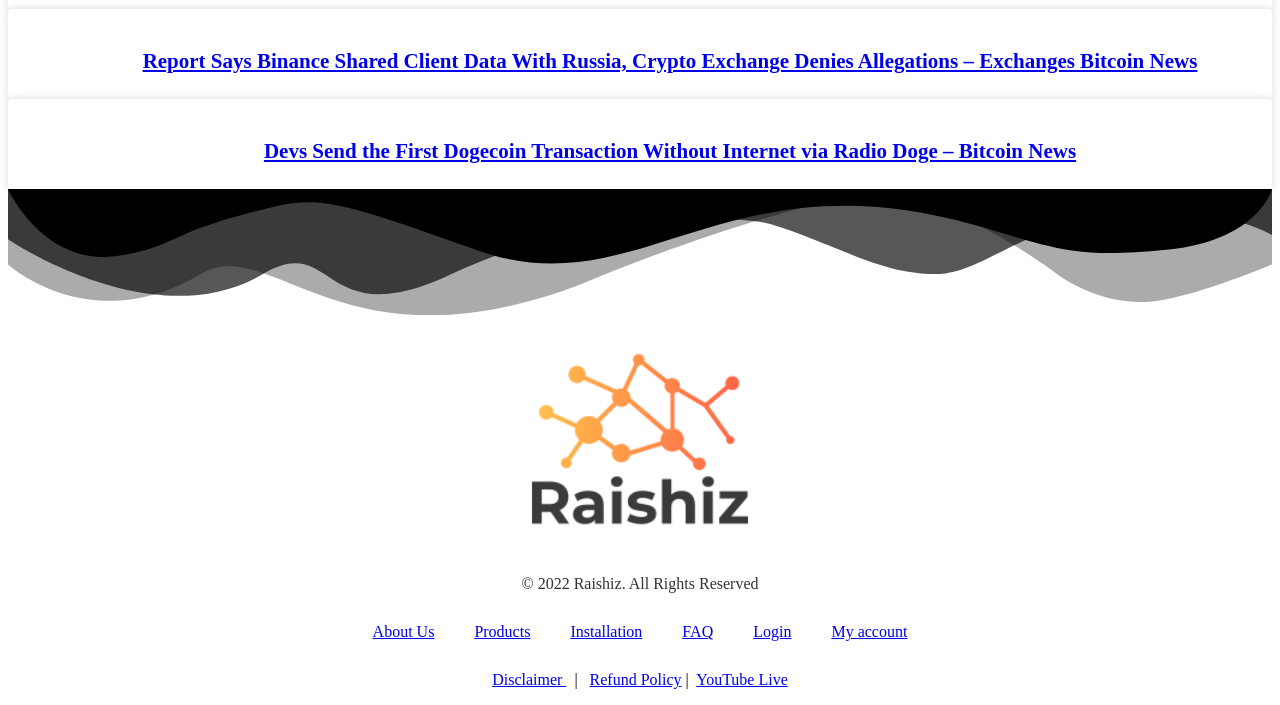Please find the bounding box coordinates of the clickable region needed to complete the following instruction: "Visit the home page". The bounding box coordinates must consist of four float numbers between 0 and 1, i.e., [left, top, right, bottom].

None